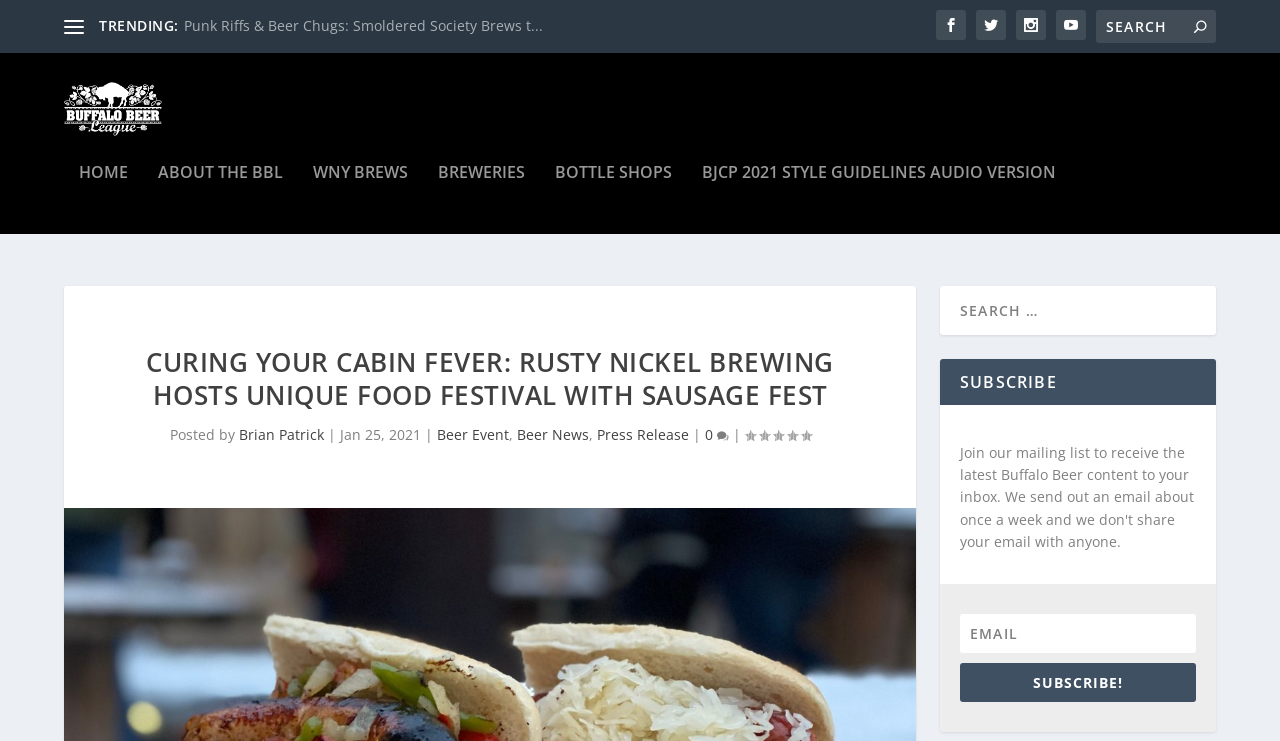Give a full account of the webpage's elements and their arrangement.

This webpage is about the Buffalo Beer League, specifically an article titled "Curing Your Cabin Fever: Rusty Nickel Brewing Hosts Unique Food Festival With Sausage Fest". The page has a navigation menu at the top with links to "HOME", "ABOUT THE BBL", "WNY BREWS", "BREWERIES", "BOTTLE SHOPS", and "BJCP 2021 STYLE GUIDELINES AUDIO VERSION". 

Below the navigation menu, there is a heading "TRENDING:" followed by a link to an article "Punk Riffs & Beer Chugs: Smoldered Society Brews t...". On the right side of the page, there are social media links and a search bar. 

The main article content starts with a heading "CURING YOUR CABIN FEVER: RUSTY NICKEL BREWING HOSTS UNIQUE FOOD FESTIVAL WITH SAUSAGE FEST" followed by information about the author, date, and categories. The article text is not provided in the accessibility tree, but it likely discusses the Sausage Fest event hosted by Rusty Nickel Brewing.

On the right side of the article, there are links to related categories such as "Beer Event", "Beer News", and "Press Release". There is also a rating section with a rating of 0.00 and a comment count of 0. 

At the bottom of the page, there is a search bar and a subscription section where users can enter their email address to subscribe to the newsletter.